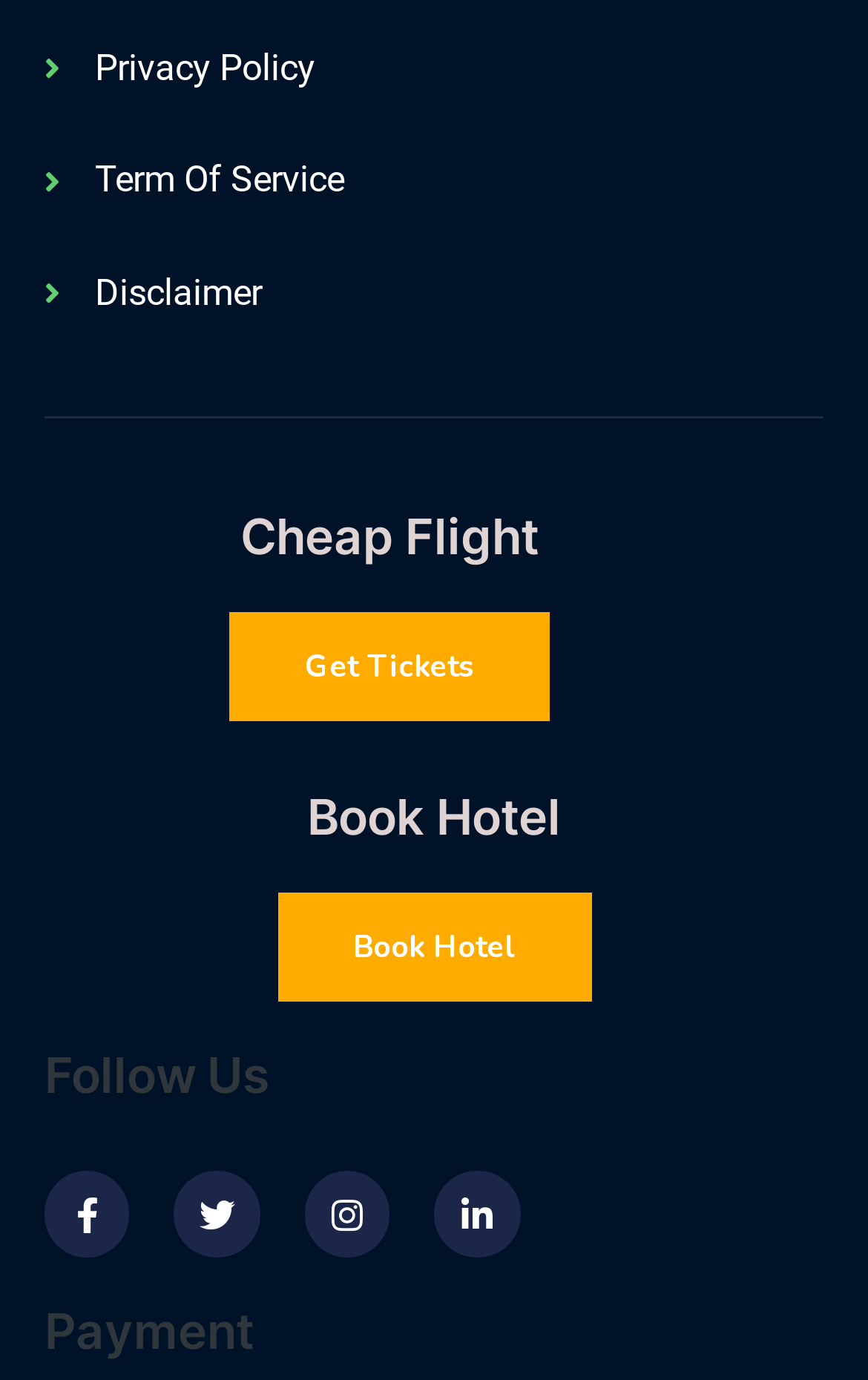What is the last heading on the webpage?
Using the image provided, answer with just one word or phrase.

Payment